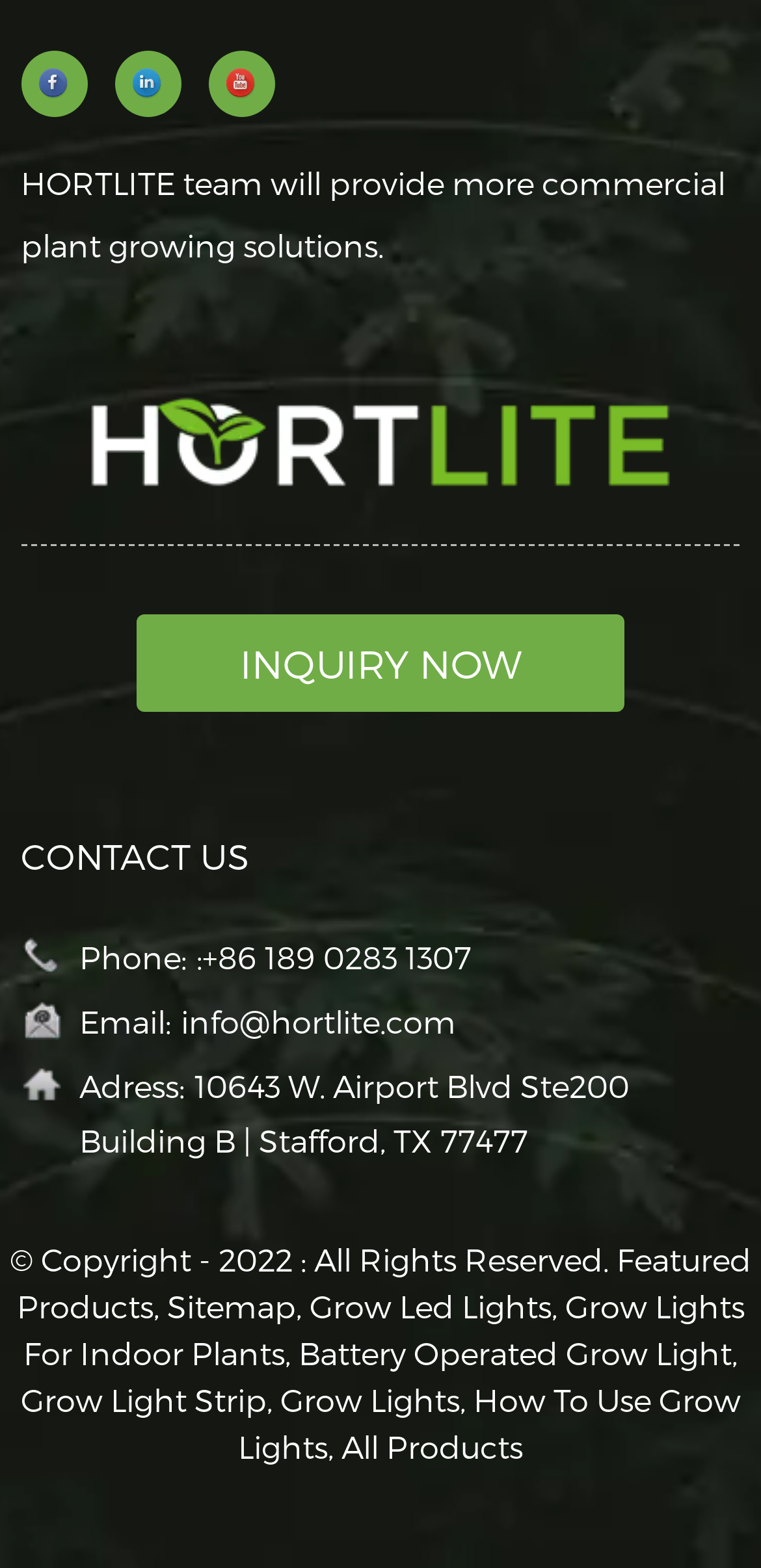What is the company's email address?
Please ensure your answer to the question is detailed and covers all necessary aspects.

I found the company's contact information section on the webpage, which includes the phone number, email, and address. The email address is info@hortlite.com.